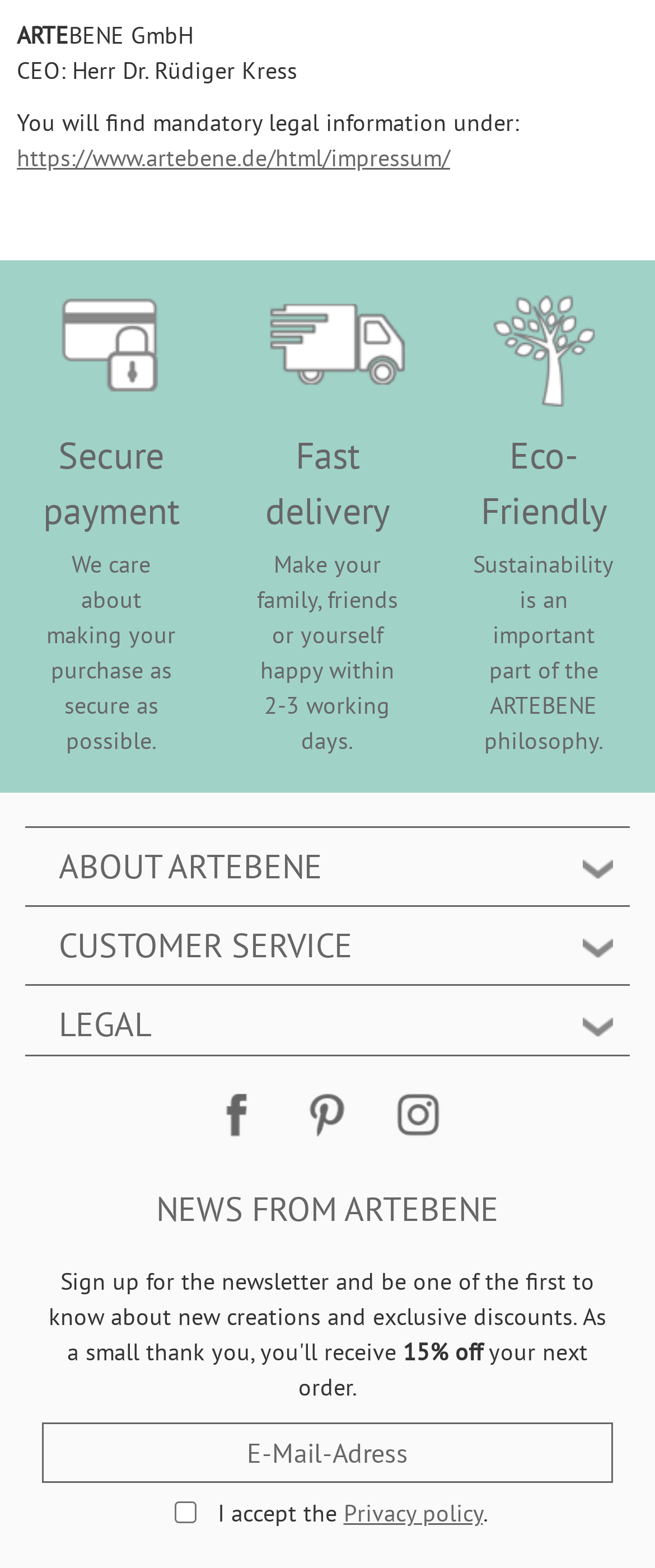Identify the bounding box for the given UI element using the description provided. Coordinates should be in the format (top-left x, top-left y, bottom-right x, bottom-right y) and must be between 0 and 1. Here is the description: https://www.artebene.de/html/impressum/

[0.026, 0.091, 0.687, 0.11]